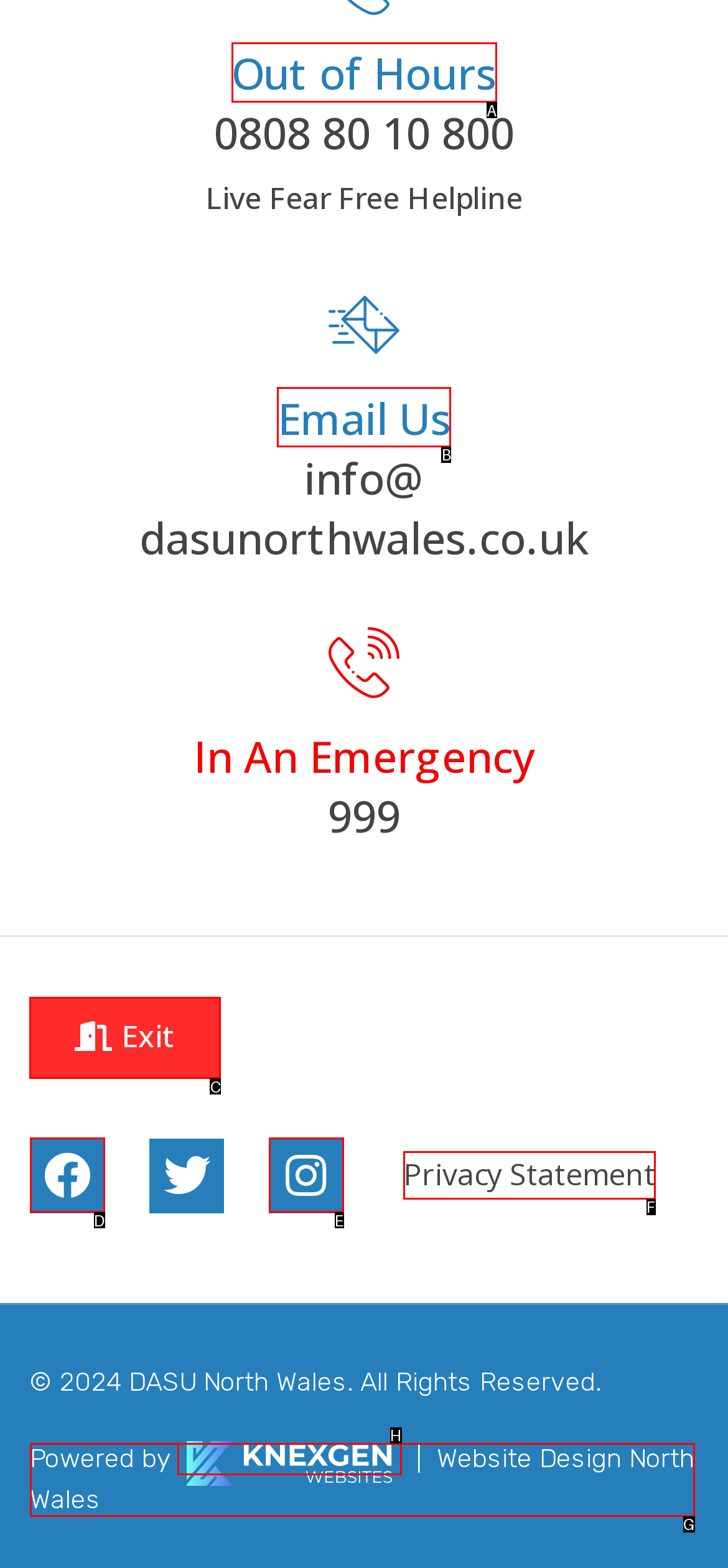From the available options, which lettered element should I click to complete this task: Exit the website?

C